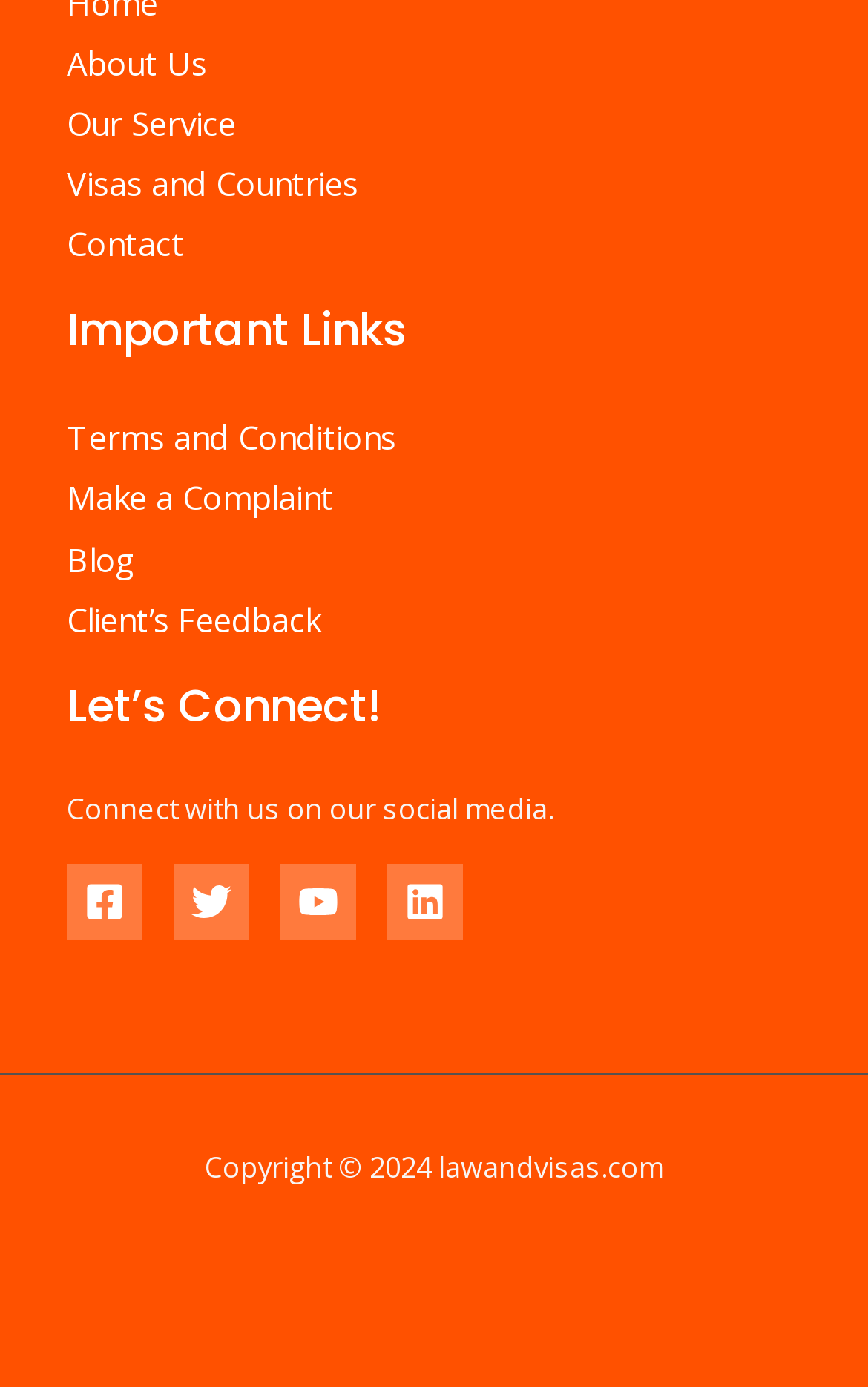Could you locate the bounding box coordinates for the section that should be clicked to accomplish this task: "Go to Visas and Countries".

[0.077, 0.116, 0.413, 0.148]